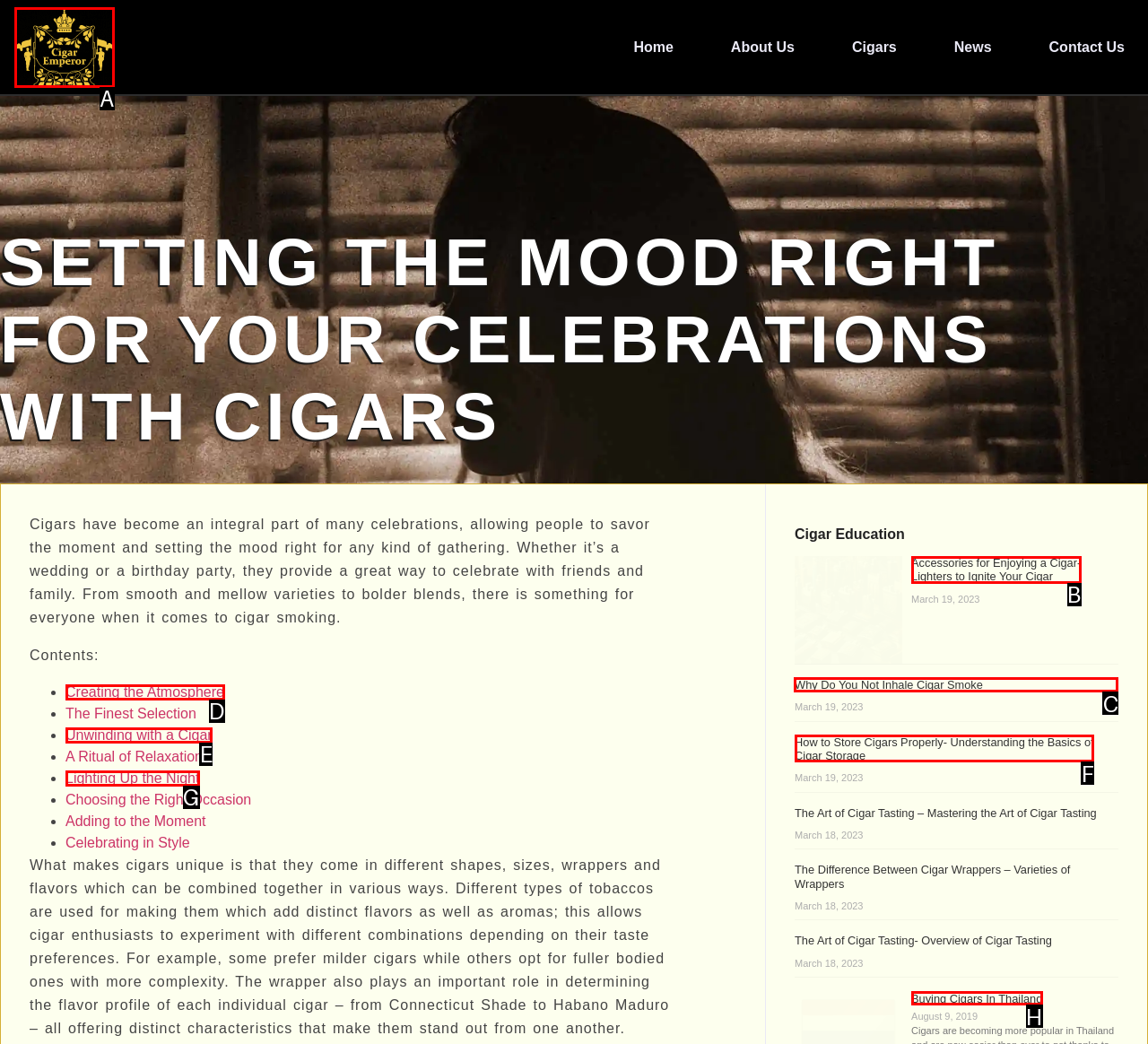Tell me which one HTML element I should click to complete the following task: Read the article 'Why Do You Not Inhale Cigar Smoke' Answer with the option's letter from the given choices directly.

C